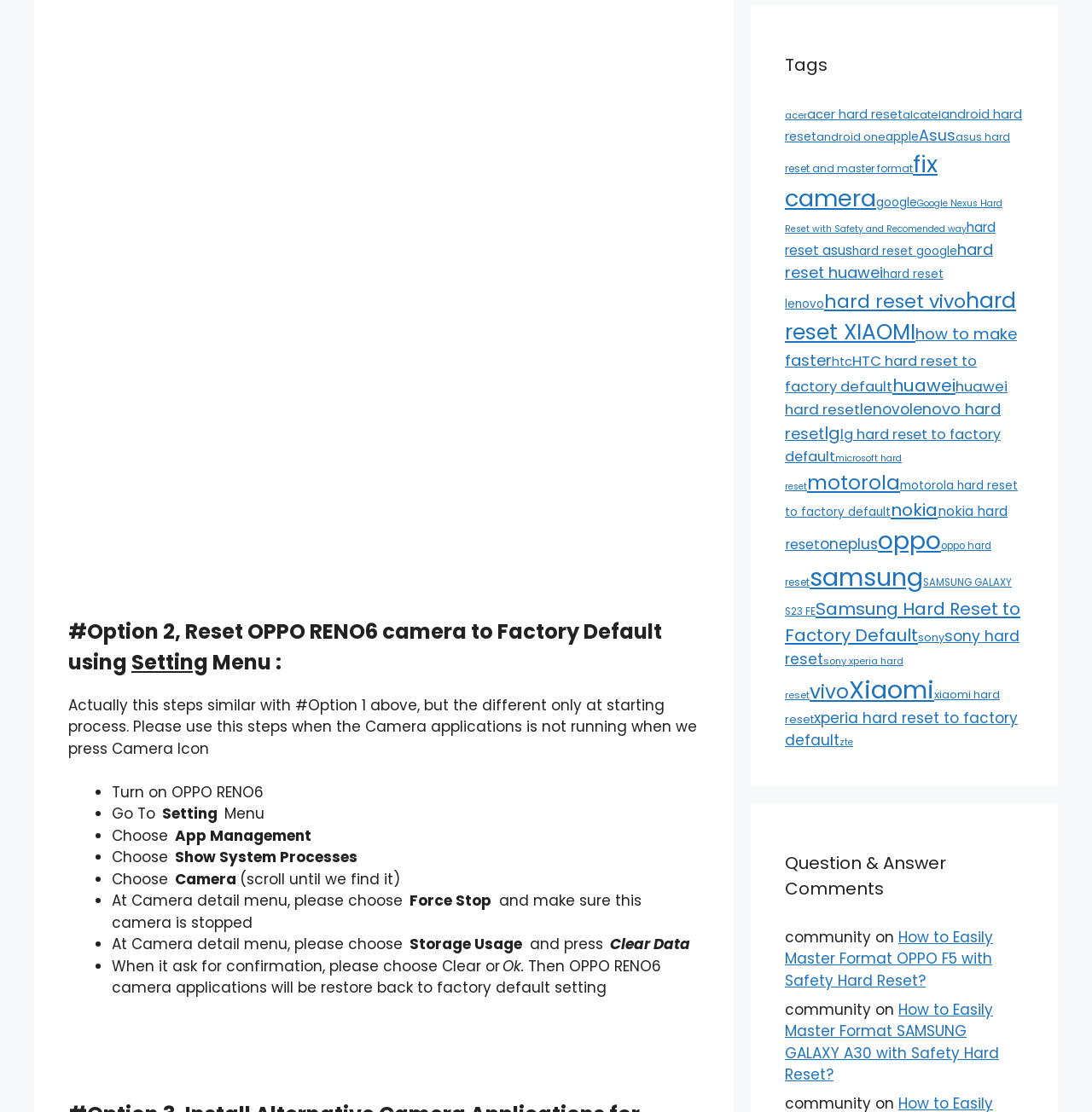Locate the bounding box coordinates of the element that should be clicked to execute the following instruction: "Click on 'fix camera (426 items)'".

[0.719, 0.132, 0.859, 0.194]